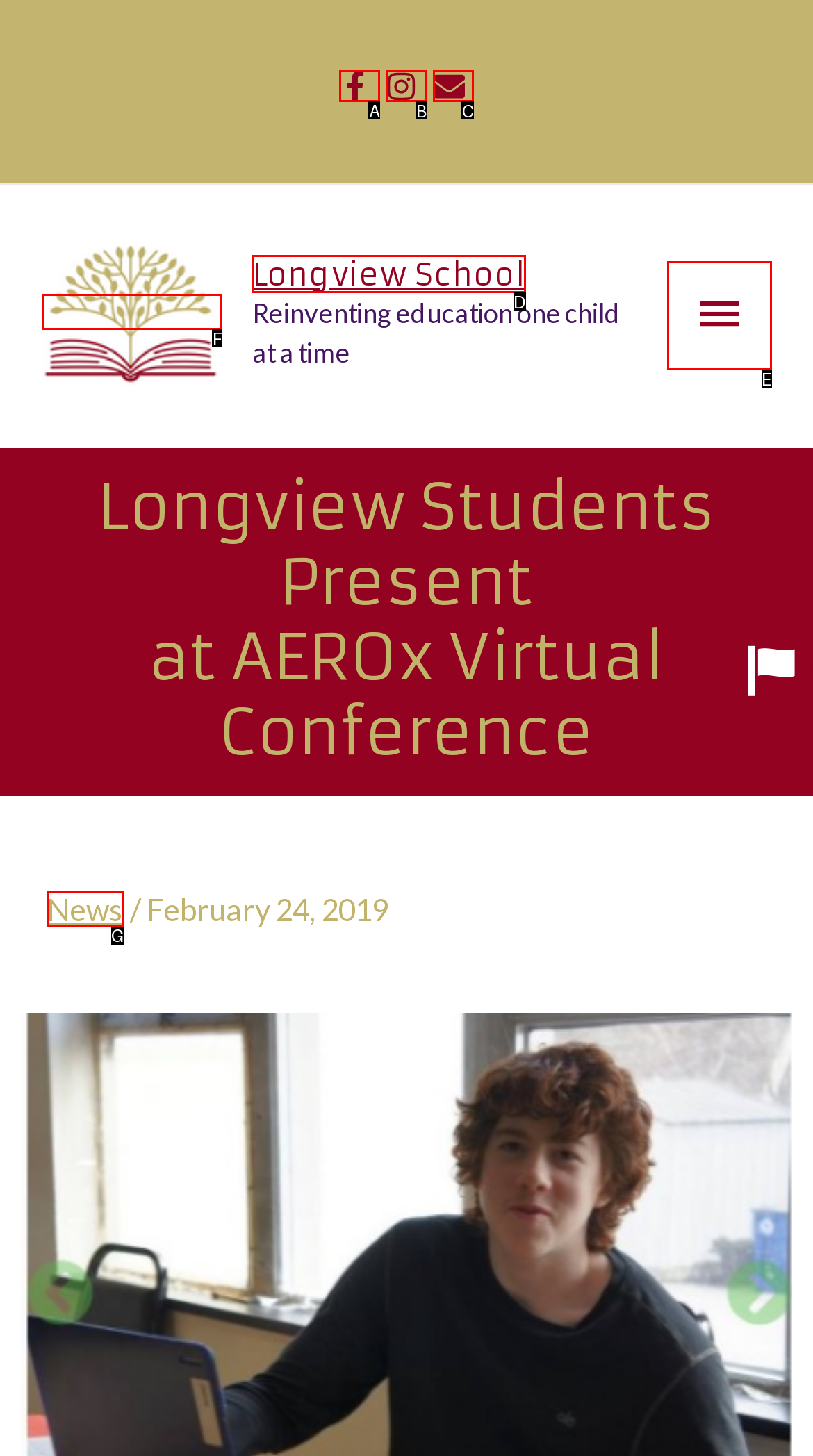Pick the HTML element that corresponds to the description: Longview School
Answer with the letter of the correct option from the given choices directly.

D